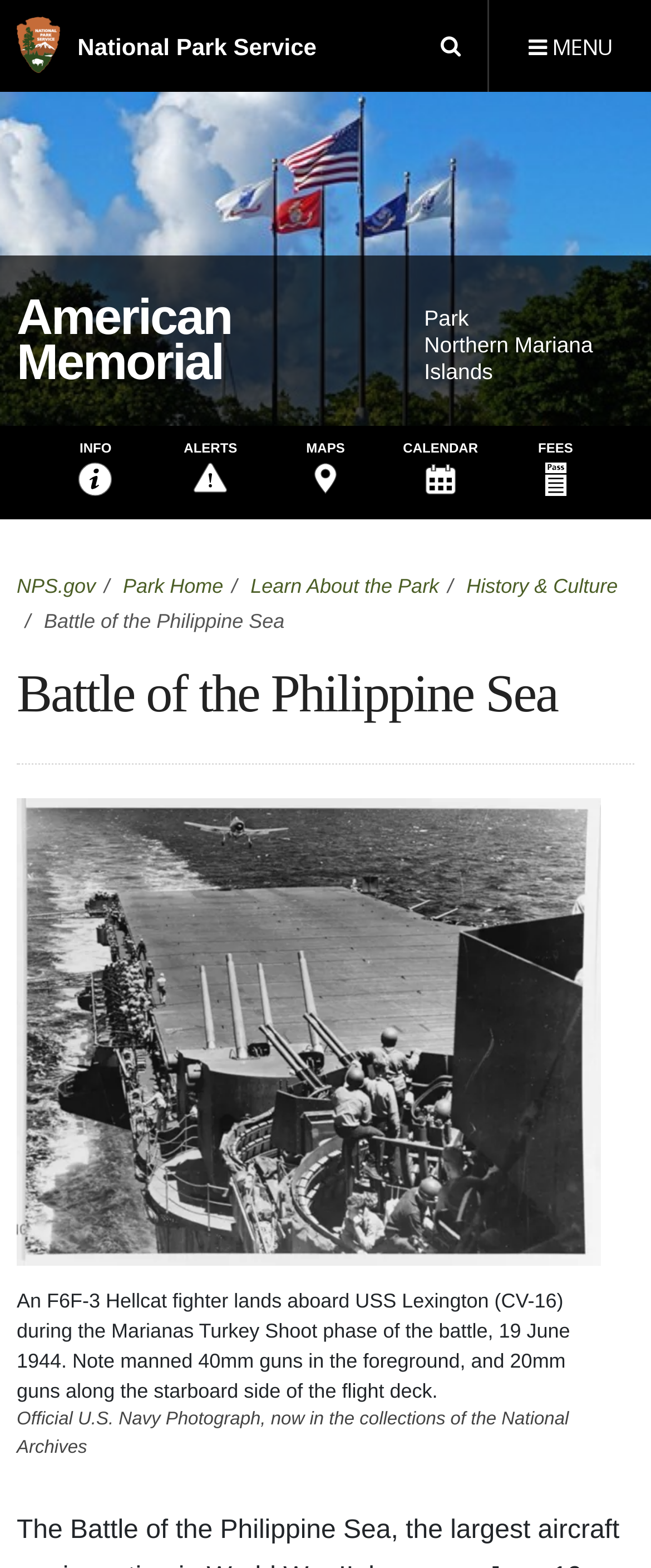Kindly determine the bounding box coordinates for the clickable area to achieve the given instruction: "Get information about the park".

[0.063, 0.272, 0.23, 0.331]